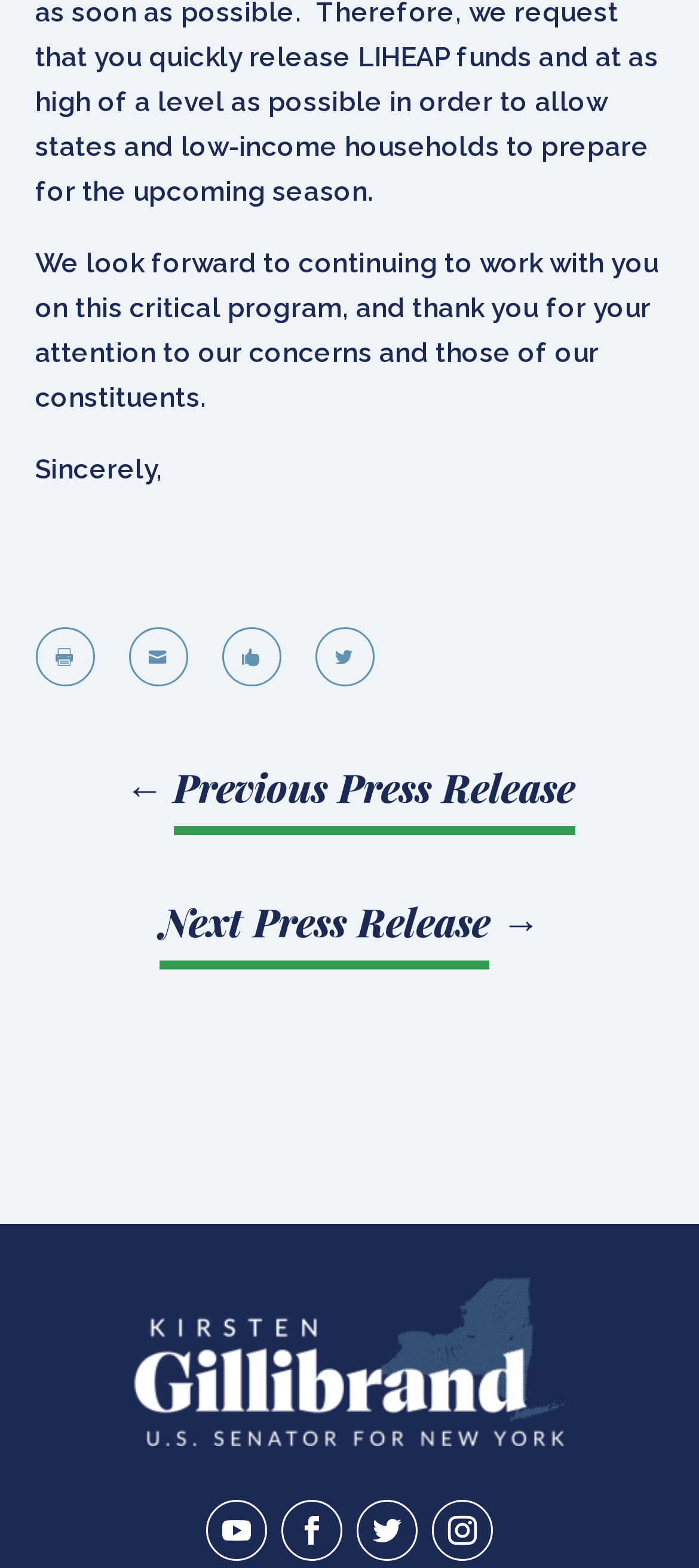Please find the bounding box coordinates of the element's region to be clicked to carry out this instruction: "Click on the social media link with the icon ".

[0.05, 0.4, 0.135, 0.438]